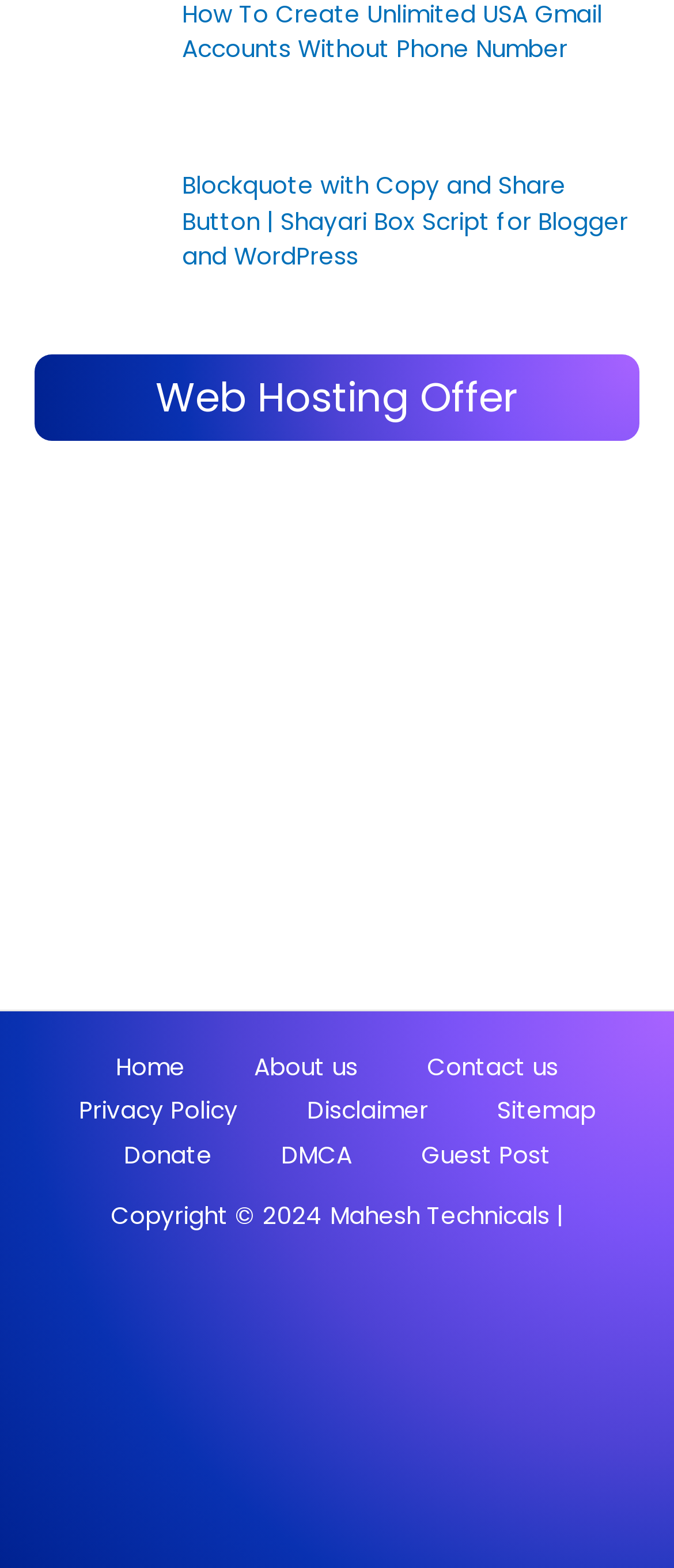Specify the bounding box coordinates of the area that needs to be clicked to achieve the following instruction: "Visit the 'DMCA.com Protection Status' page".

[0.115, 0.873, 0.885, 0.894]